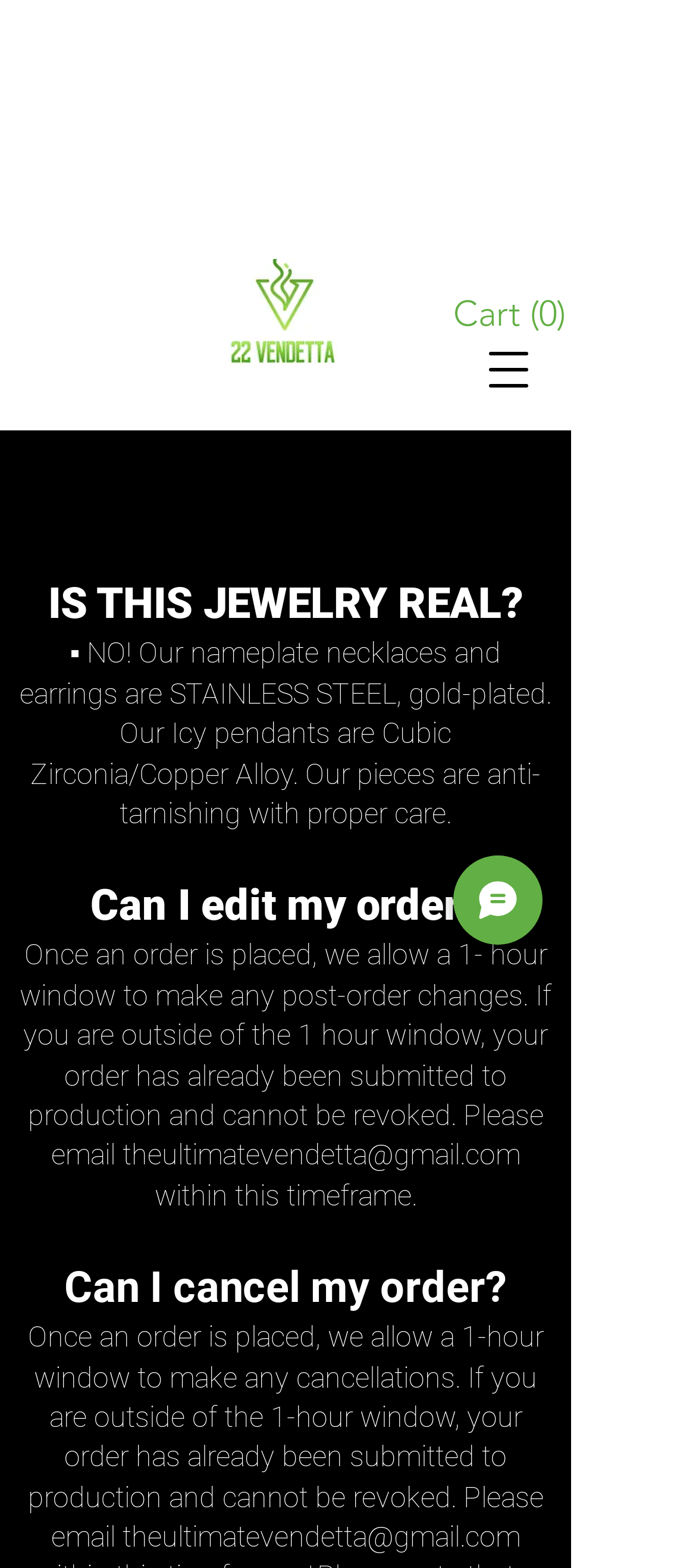What is the email address for order cancellations?
Based on the visual, give a brief answer using one word or a short phrase.

theultimatevendetta@gmail.com